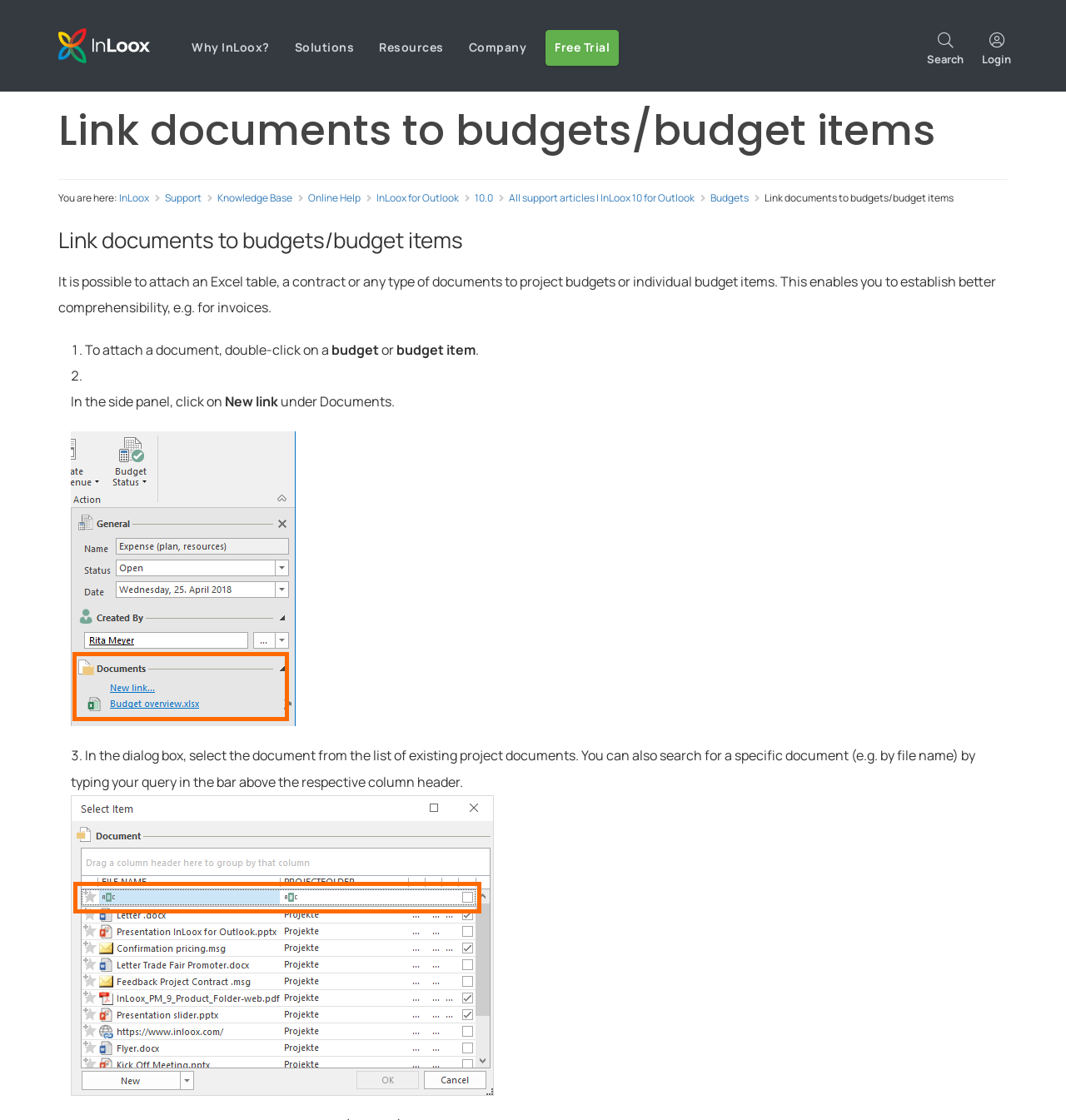Please give a one-word or short phrase response to the following question: 
What type of file can be attached to a project budget?

Excel table